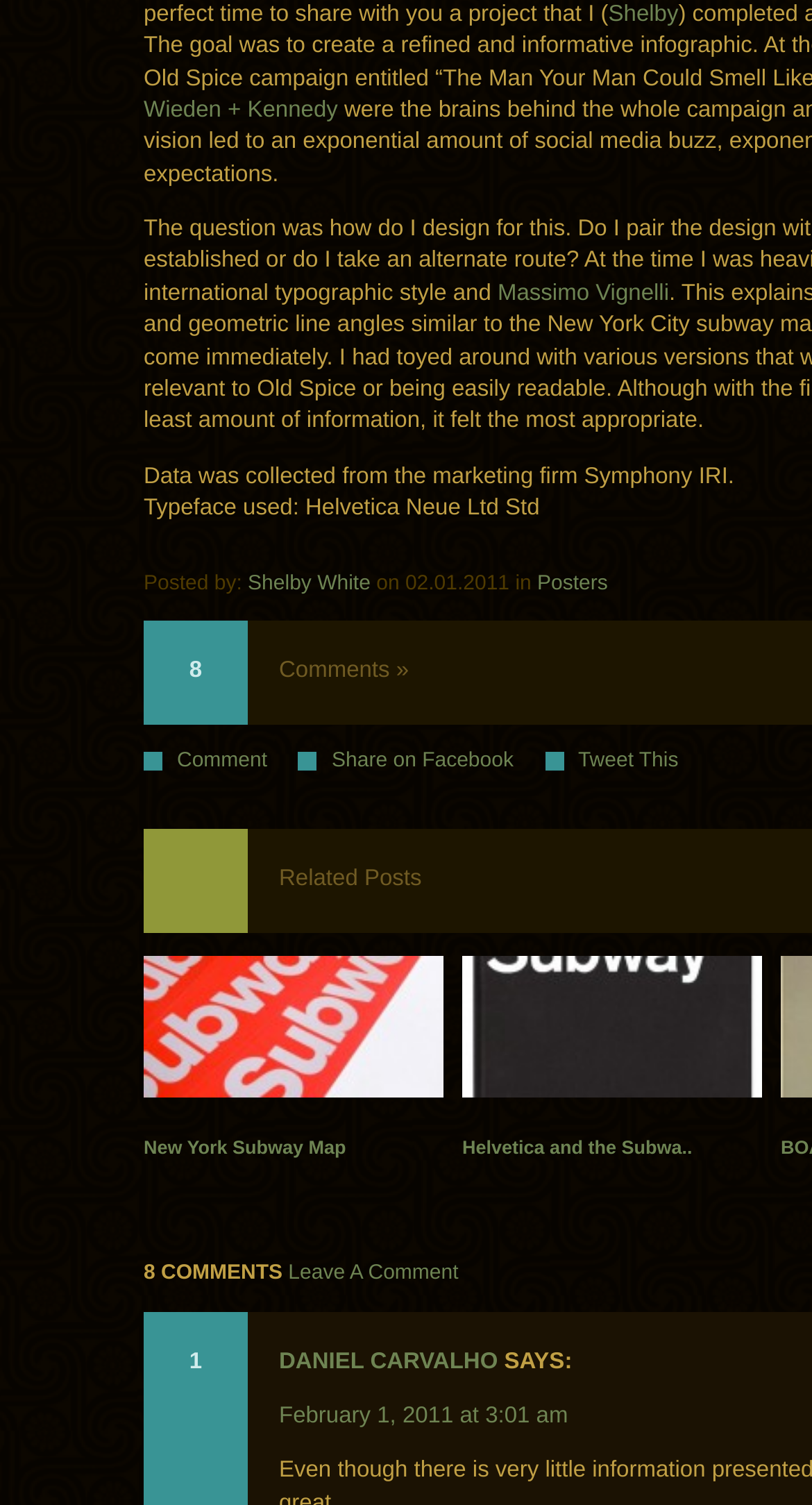Predict the bounding box of the UI element based on the description: "New York Subway Map". The coordinates should be four float numbers between 0 and 1, formatted as [left, top, right, bottom].

[0.177, 0.636, 0.546, 0.781]